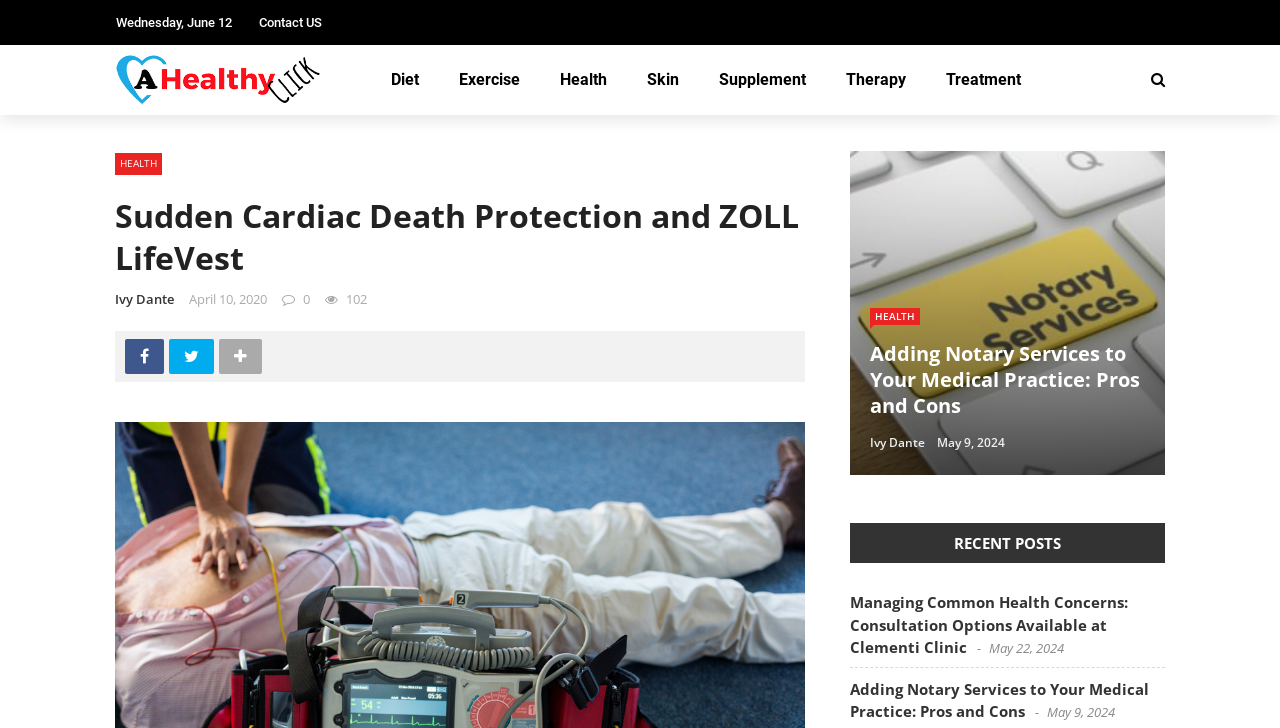Please find the bounding box coordinates of the clickable region needed to complete the following instruction: "Click the 'Facebook' icon". The bounding box coordinates must consist of four float numbers between 0 and 1, i.e., [left, top, right, bottom].

[0.109, 0.466, 0.116, 0.514]